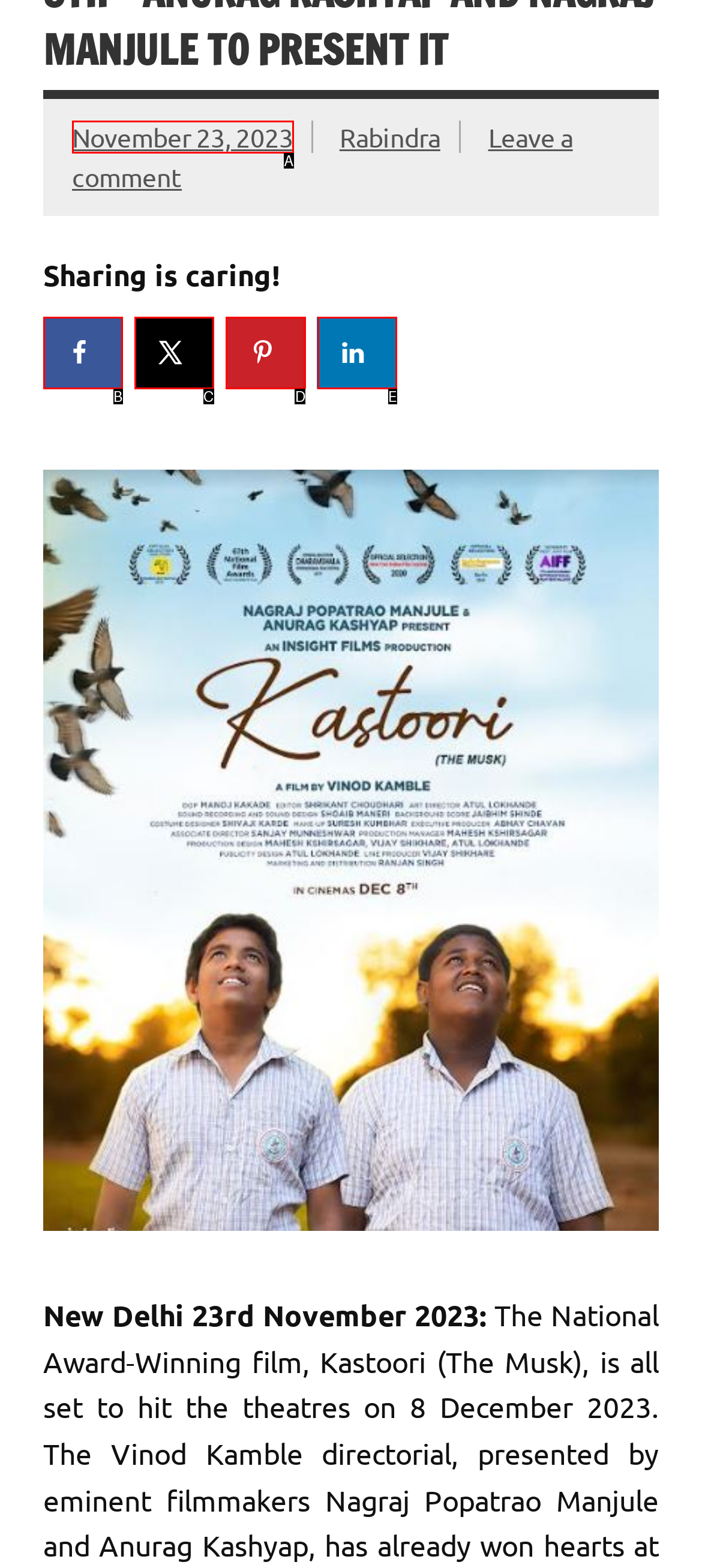Pick the option that corresponds to: November 23, 2023
Provide the letter of the correct choice.

A